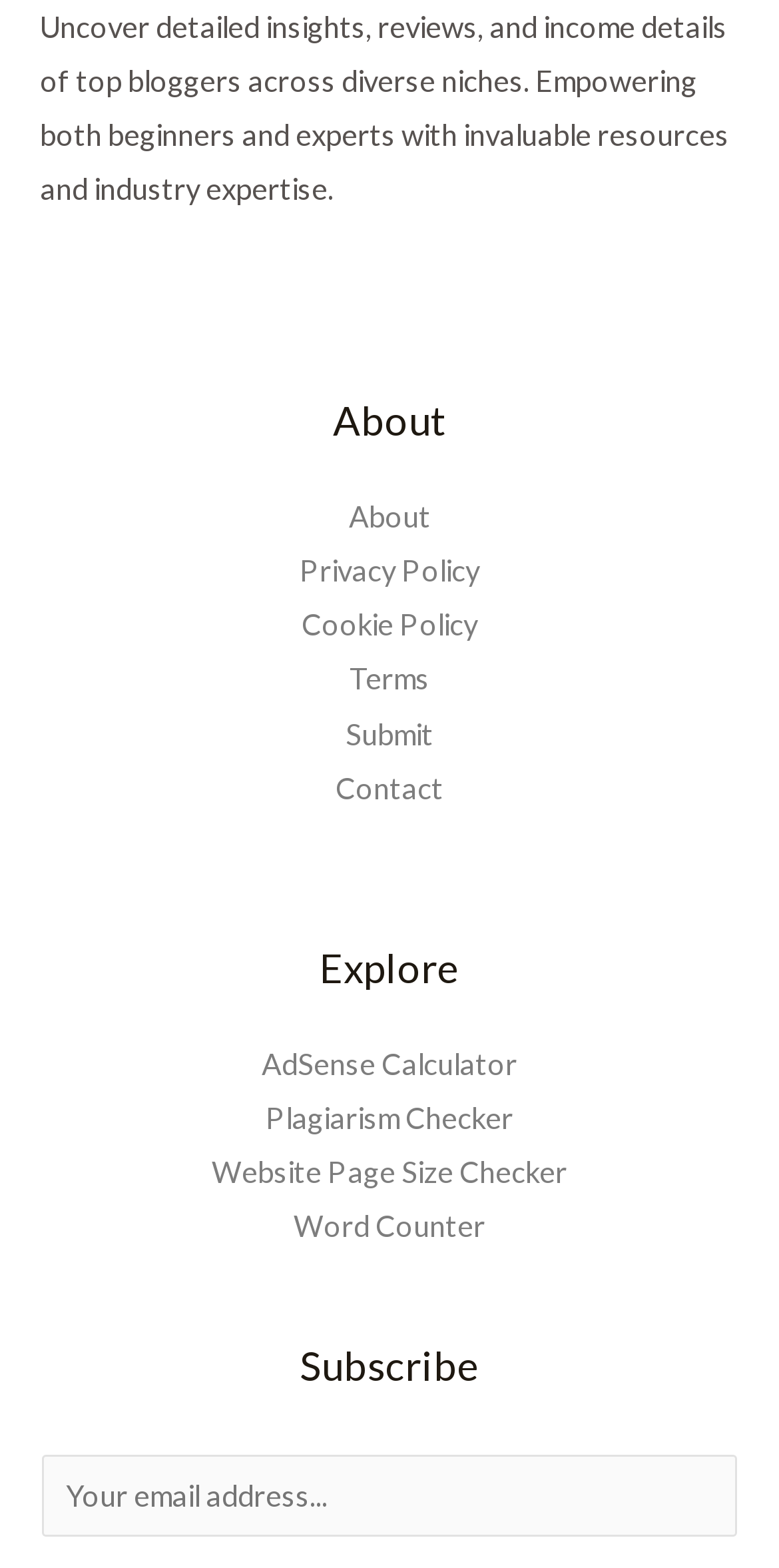What is the purpose of the 'Subscribe' section?
Using the image, answer in one word or phrase.

To receive updates